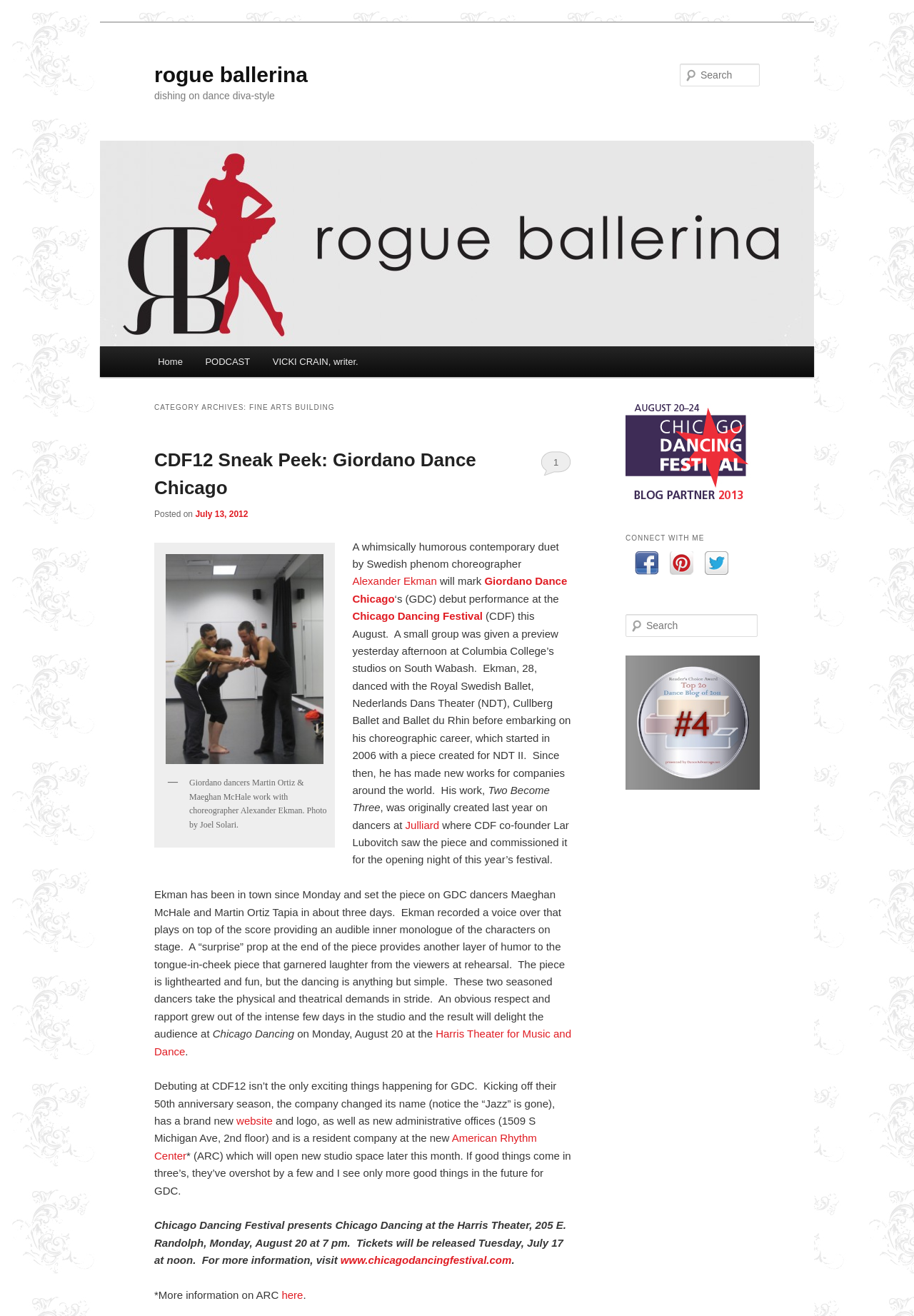Who is the choreographer of the piece 'Two Become Three'?
Based on the image, provide a one-word or brief-phrase response.

Alexander Ekman